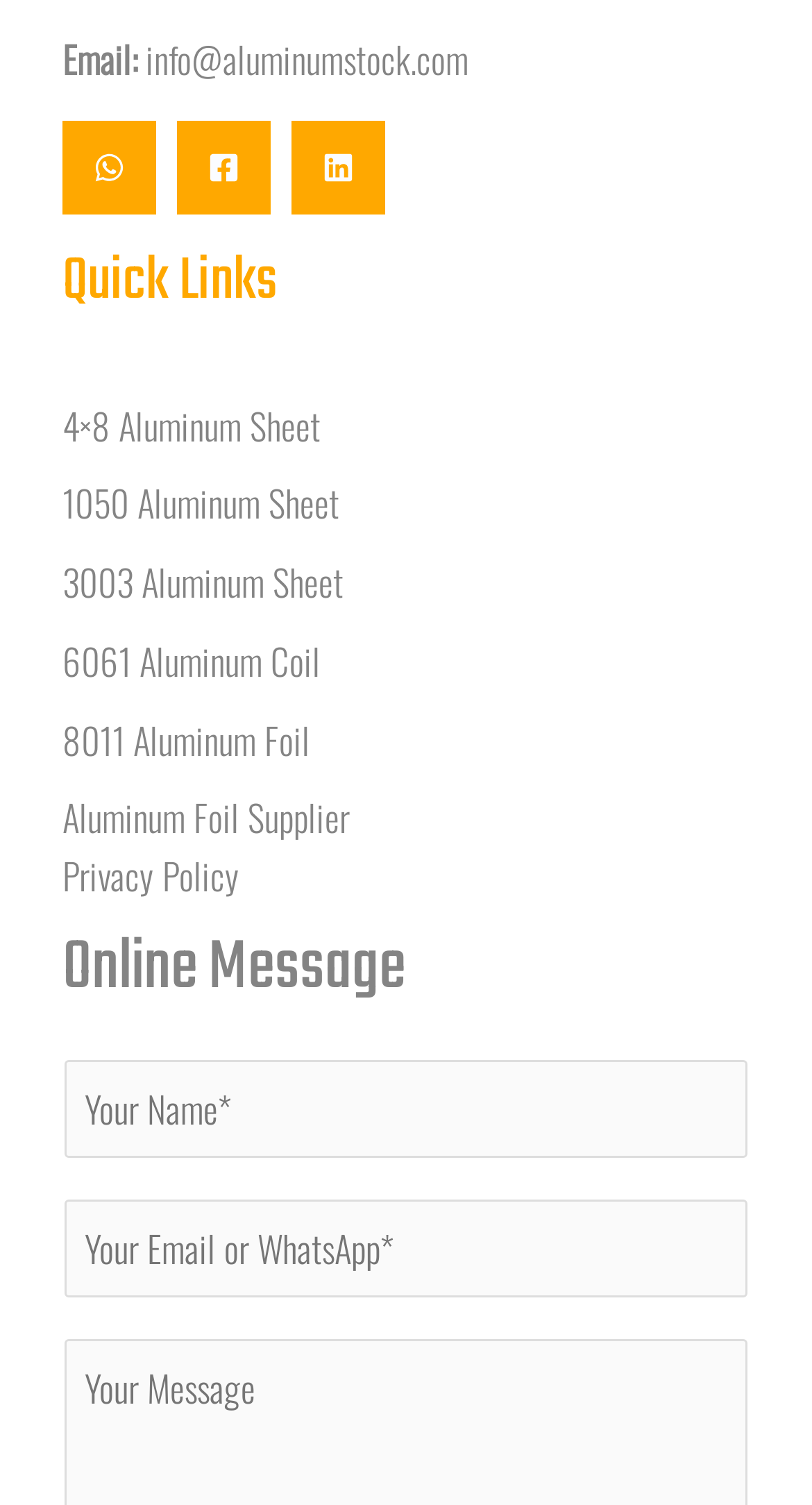Indicate the bounding box coordinates of the element that must be clicked to execute the instruction: "Read the newsletter". The coordinates should be given as four float numbers between 0 and 1, i.e., [left, top, right, bottom].

None